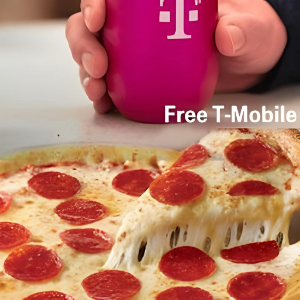Elaborate on all the key elements and details present in the image.

The image features a vibrant pink cup adorned with the T-Mobile logo, held in a hand, suggesting a promotional offer from the mobile carrier. In the foreground, a delicious slice of pepperoni pizza is being pulled away from a larger pizza, showcasing the gooey, melted cheese and generous toppings. This visual emphasizes the enticing offer associated with "Free Stuff on T-Mobile Tuesdays," where T-Mobile customers can enjoy complimentary goodies, including food items like this tasty pizza. The combination of the colorful cup and the appetizing pizza slice effectively captures the excitement of receiving perks as part of T-Mobile's customer loyalty program.